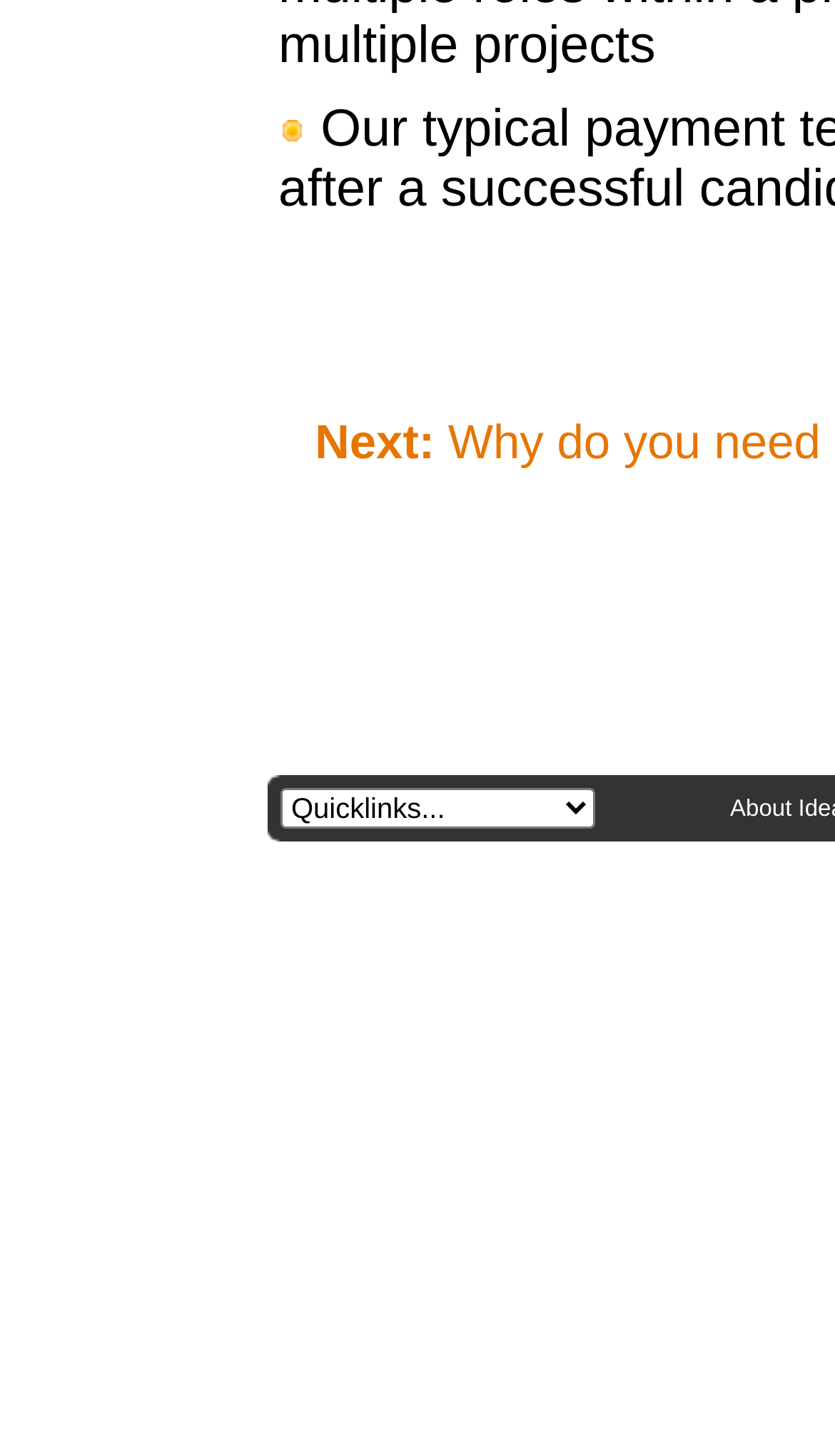What is the purpose of the combobox?
Refer to the image and provide a detailed answer to the question.

The combobox is located in a table cell with the text 'Quicklinks...', and it has a popup menu. This suggests that the combobox is used to select from a list of quicklinks, which are likely to be shortcuts to frequently visited pages or important resources.